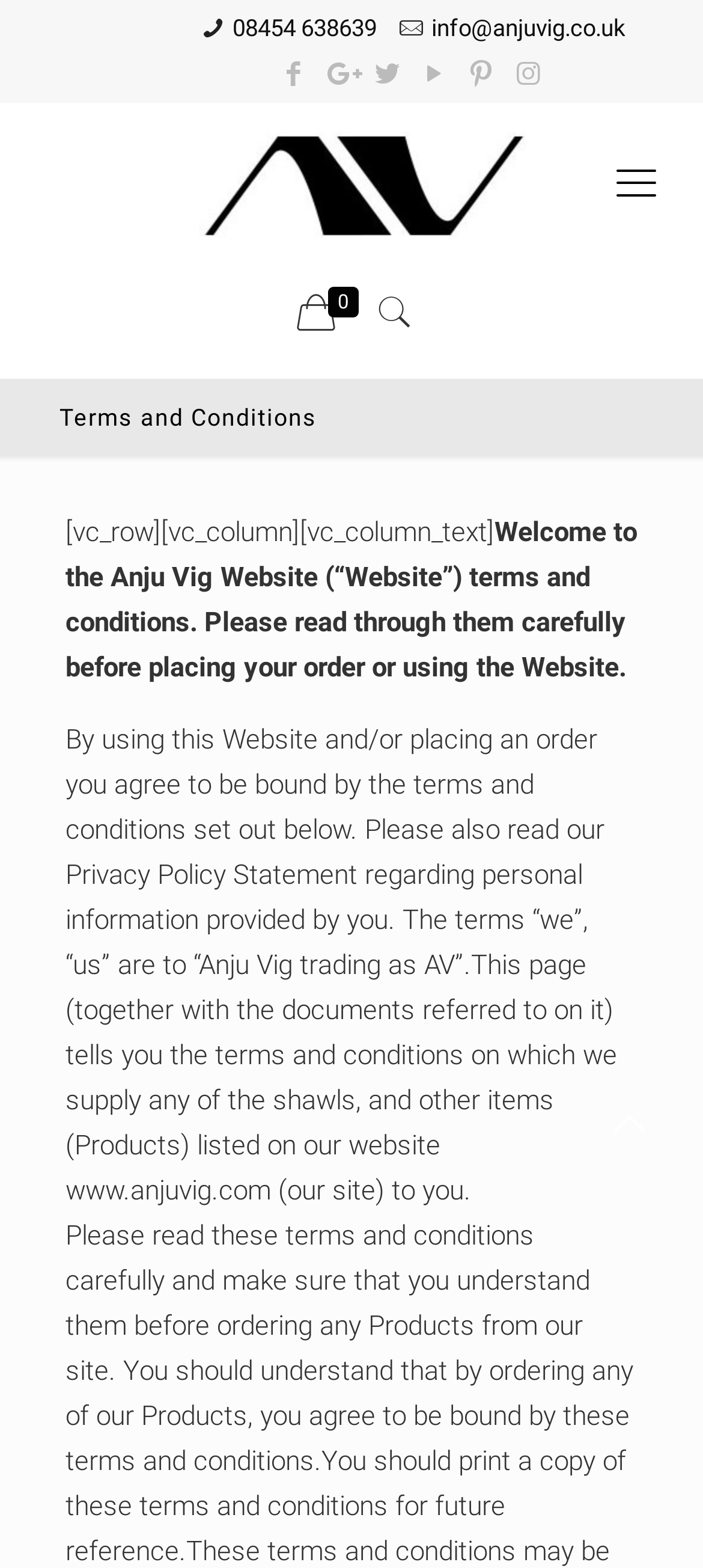Give a detailed account of the webpage.

The webpage is about the Terms and Conditions of ANJU VIG. At the top, there is a logo on the left side, taking up about half of the width, and a row of social media links on the right side, including Facebook, Twitter, Instagram, and more. Below the logo, there are two phone numbers and an email address, "08454 638639" and "info@anjuvig.co.uk", respectively. 

The main content of the webpage is divided into sections, with a heading "Terms and Conditions" at the top. The first section starts with a welcome message, explaining that the terms and conditions need to be read carefully before using the website or placing an order. The text then goes on to explain that by using the website, users agree to be bound by the terms and conditions, and that they should also read the Privacy Policy Statement regarding personal information. 

The rest of the text explains the terms and conditions of supplying products, including shawls and other items, listed on the website www.anjuvig.com. At the bottom of the page, there is another social media link. Overall, the webpage is focused on presenting the terms and conditions of ANJU VIG in a clear and organized manner.